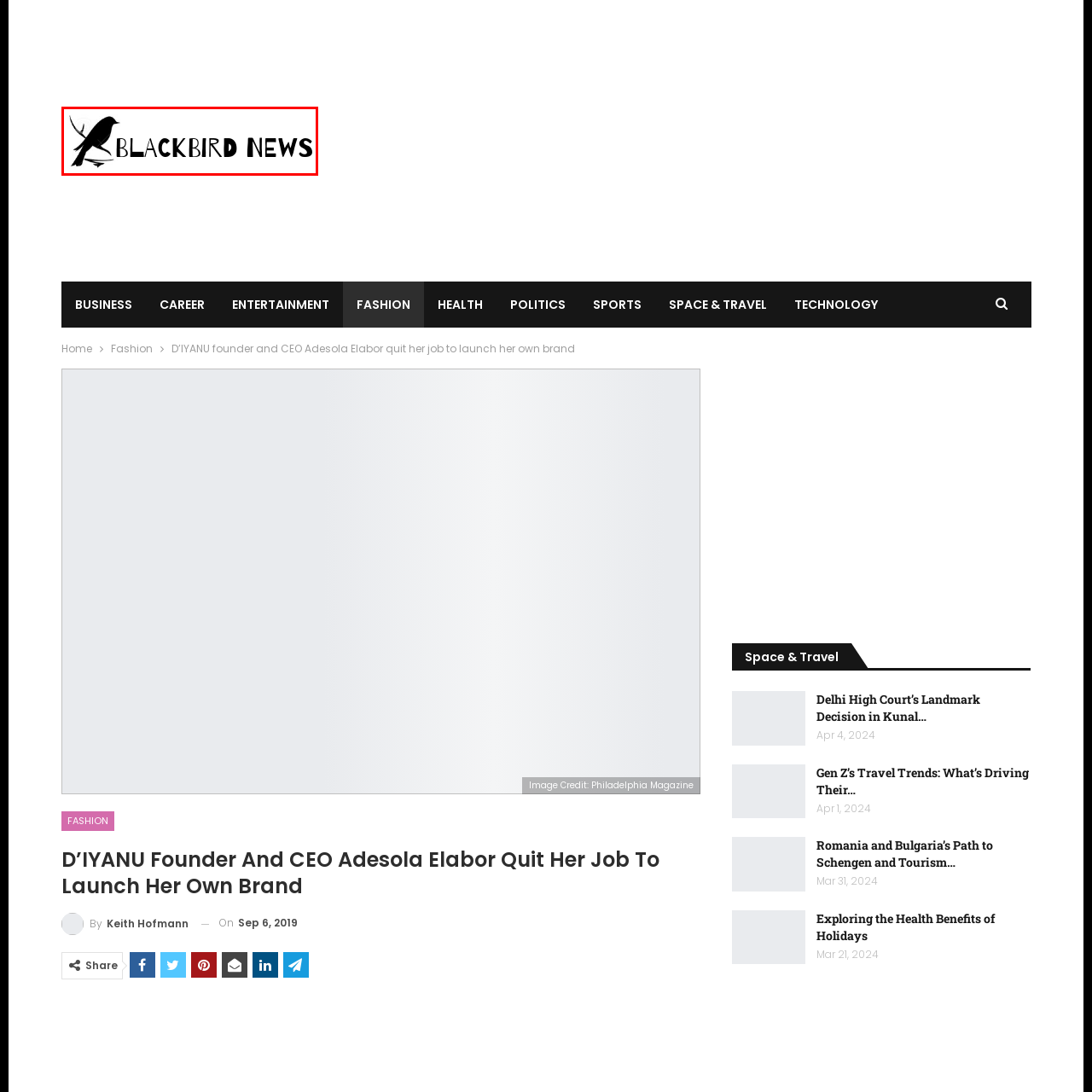What is the bird perched on?
Study the image framed by the red bounding box and answer the question in detail, relying on the visual clues provided.

The stylized black bird in the logo is depicted as perched on a branch, which is a deliberate design choice to convey a sense of elegance and modernity.